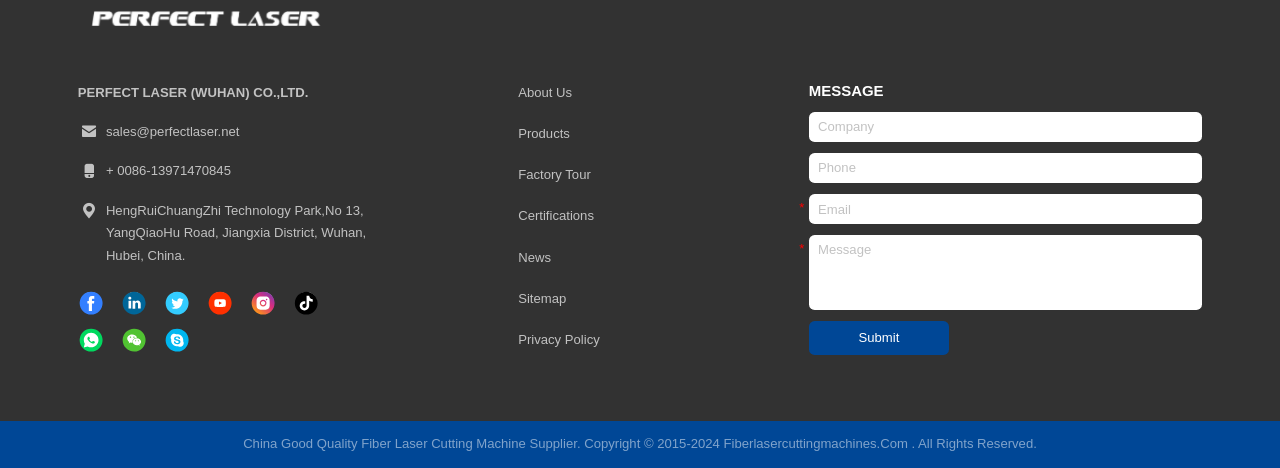Give a short answer using one word or phrase for the question:
What social media platforms are available?

Facebook, LinkedIn, Twitter, TikTok, Instagram, WhatsApp, Skype